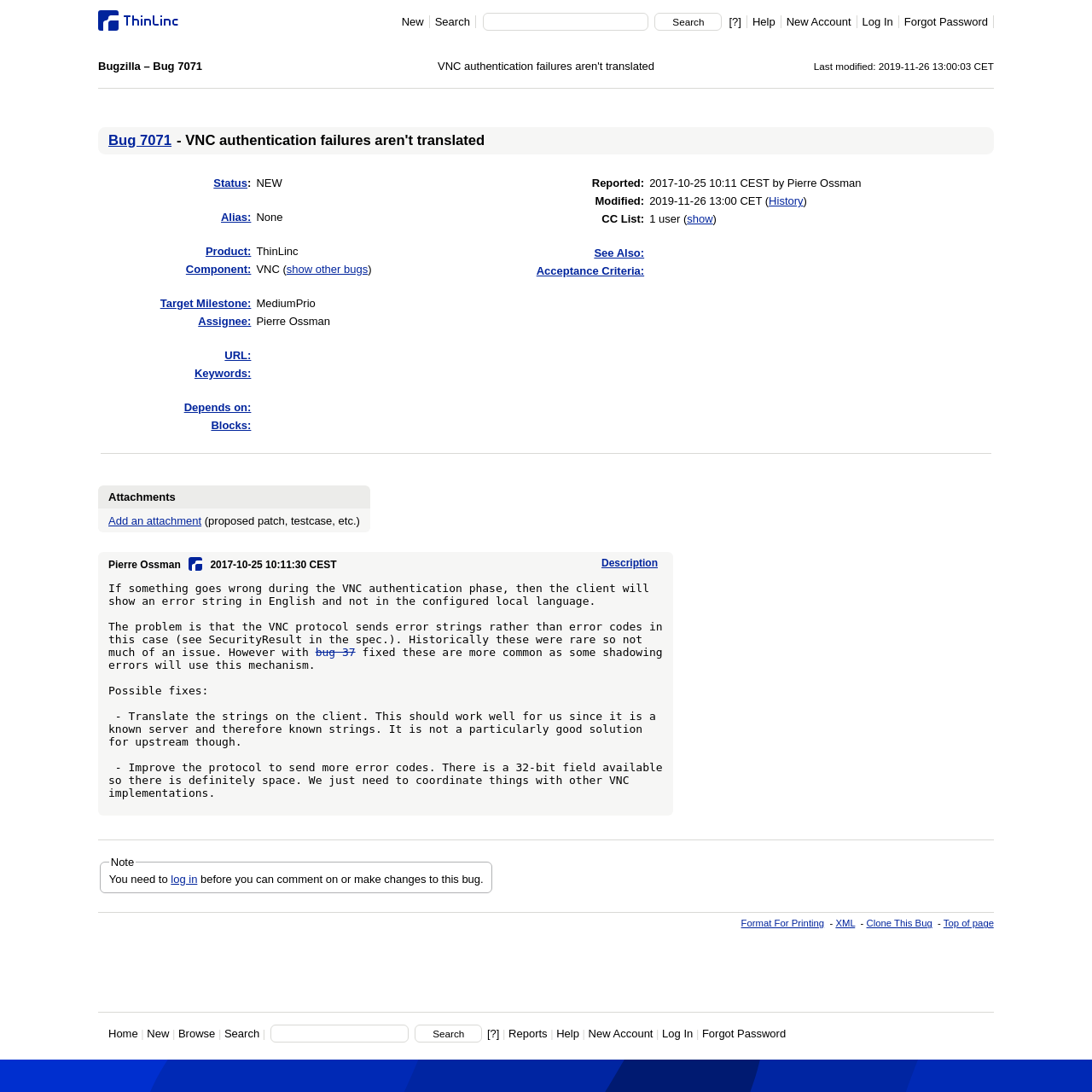Determine the bounding box coordinates for the HTML element mentioned in the following description: "New Account". The coordinates should be a list of four floats ranging from 0 to 1, represented as [left, top, right, bottom].

[0.539, 0.94, 0.598, 0.952]